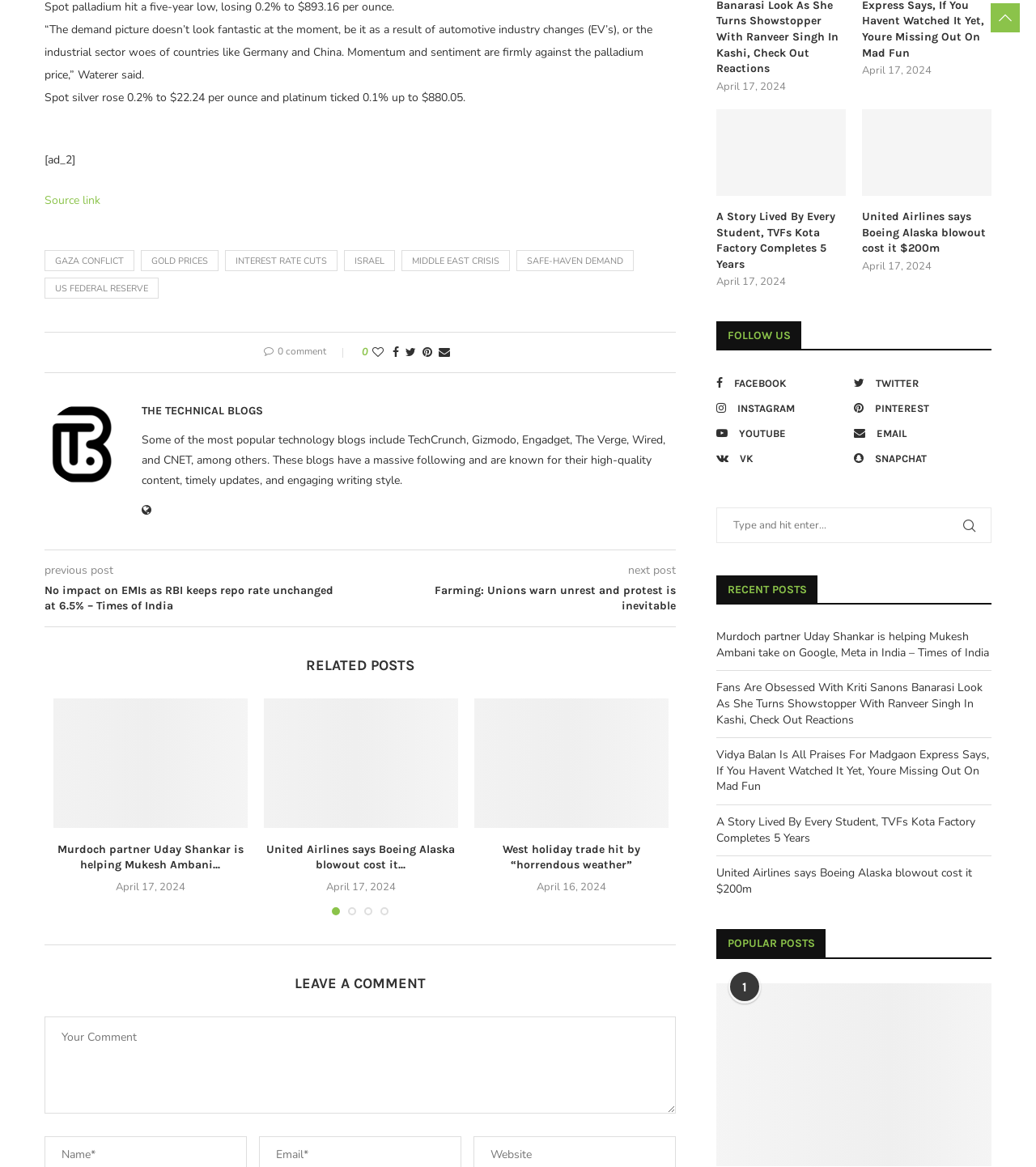Identify the bounding box coordinates of the region I need to click to complete this instruction: "Read the article 'No impact on EMIs as RBI keeps repo rate unchanged at 6.5% – Times of India'".

[0.043, 0.499, 0.348, 0.526]